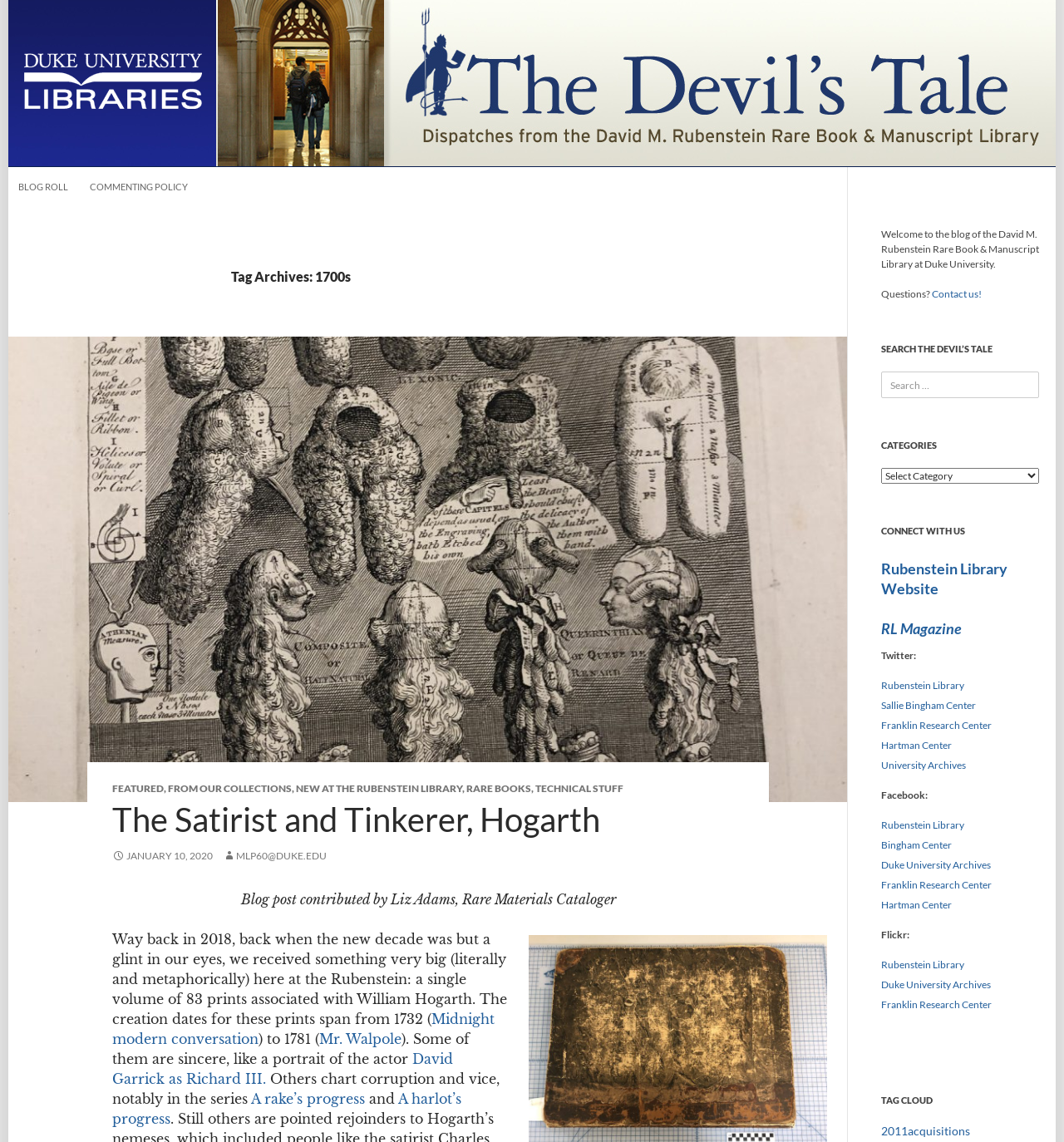What is the search function for?
Deliver a detailed and extensive answer to the question.

The search function is located in the right sidebar of the webpage, and it is labeled as 'SEARCH THE DEVIL’S TALE', indicating that it is for searching the content of the Devil's Tale blog.